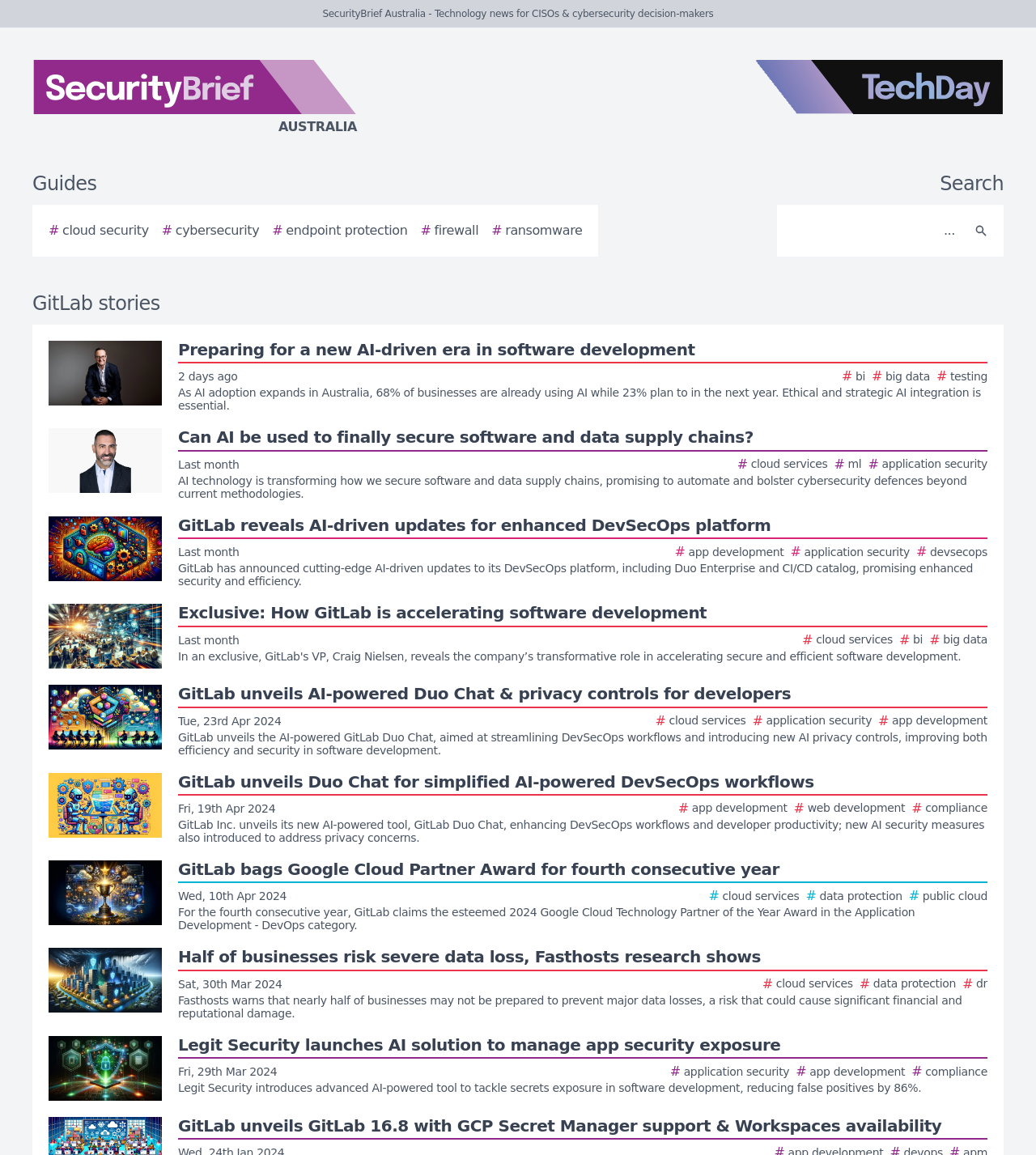Please find the bounding box coordinates of the element's region to be clicked to carry out this instruction: "Search for GitLab stories".

[0.756, 0.183, 0.931, 0.217]